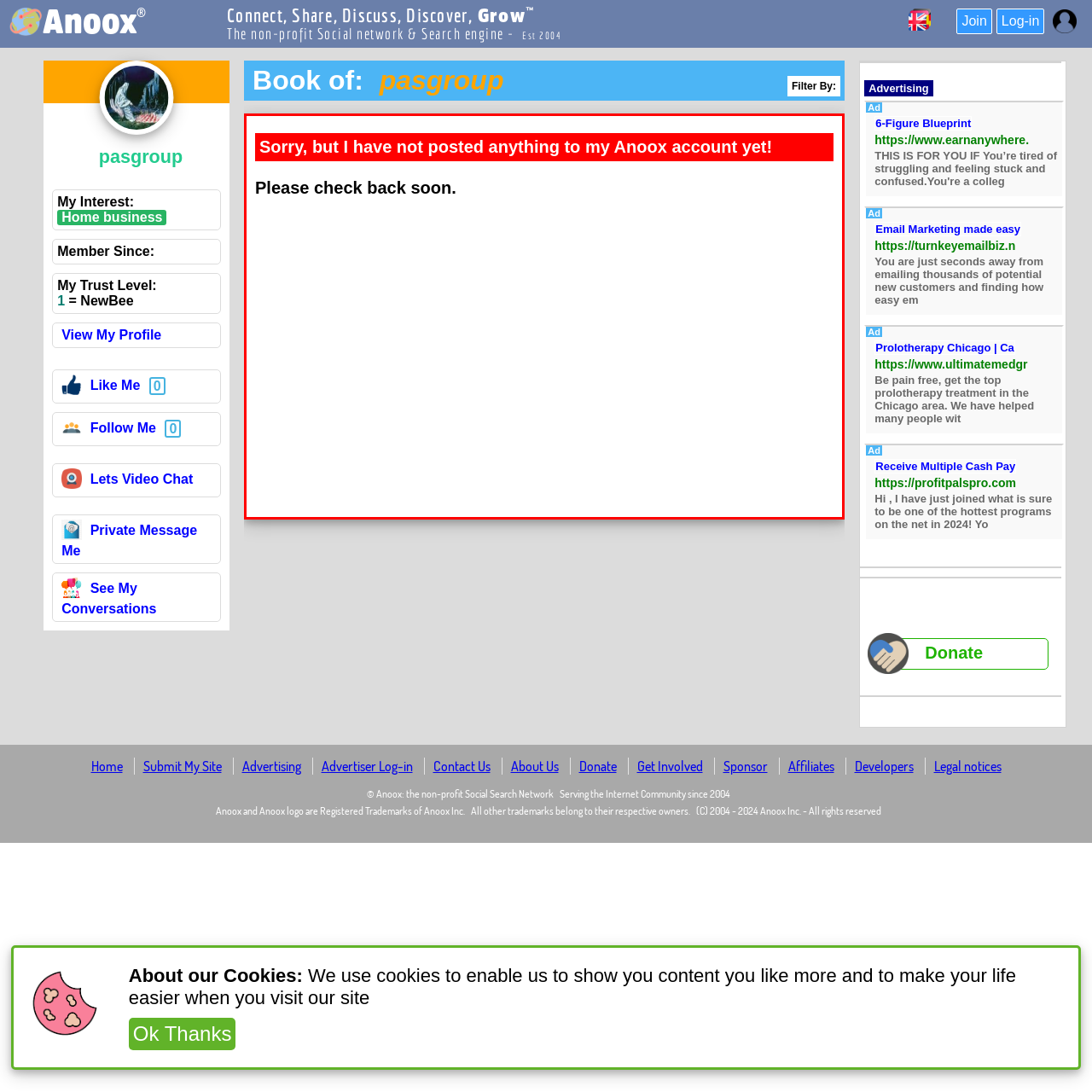Determine the bounding box for the described HTML element: "See My Conversations". Ensure the coordinates are four float numbers between 0 and 1 in the format [left, top, right, bottom].

[0.052, 0.529, 0.197, 0.565]